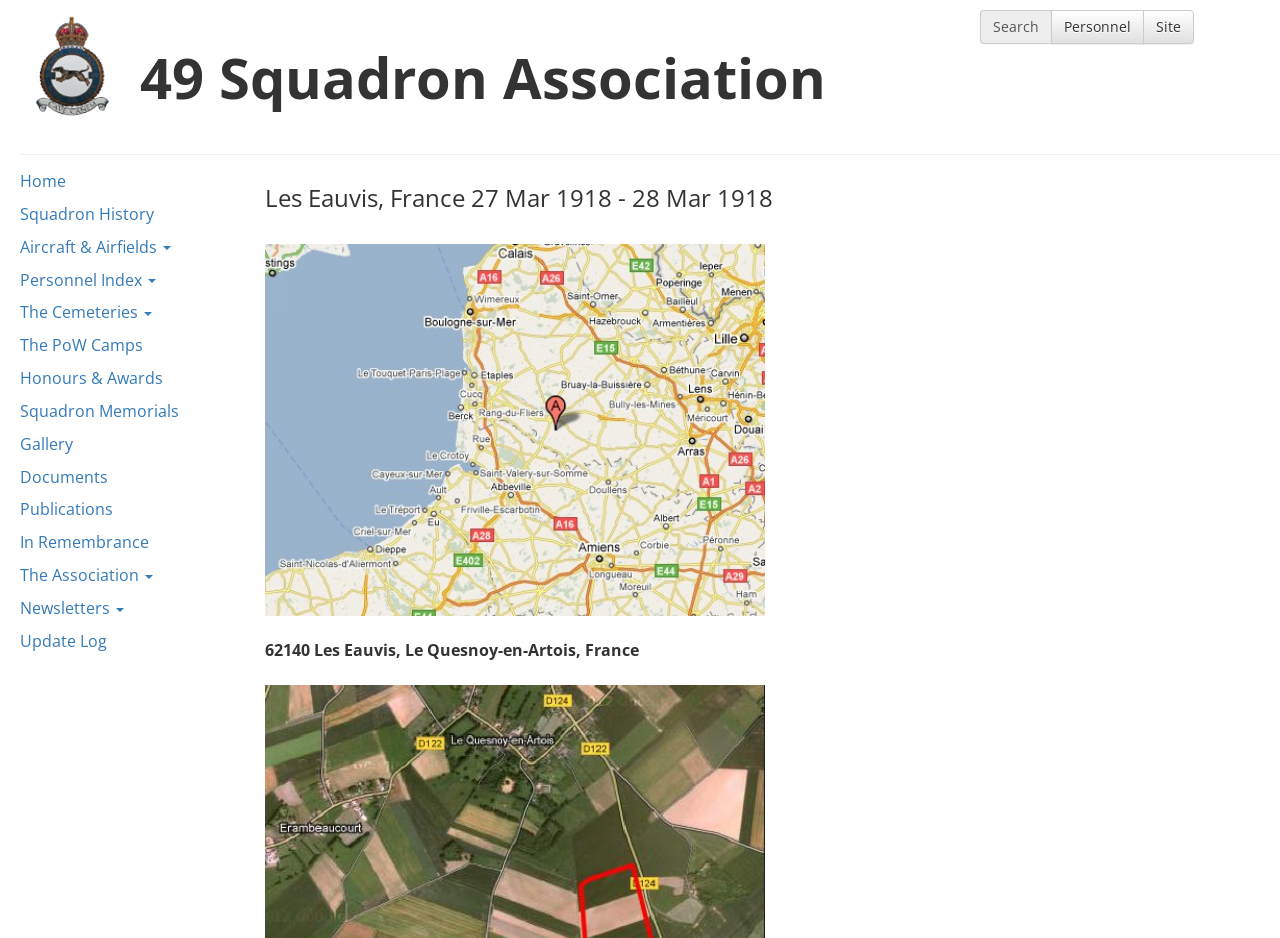How many links are there in the webpage?
Provide a one-word or short-phrase answer based on the image.

17